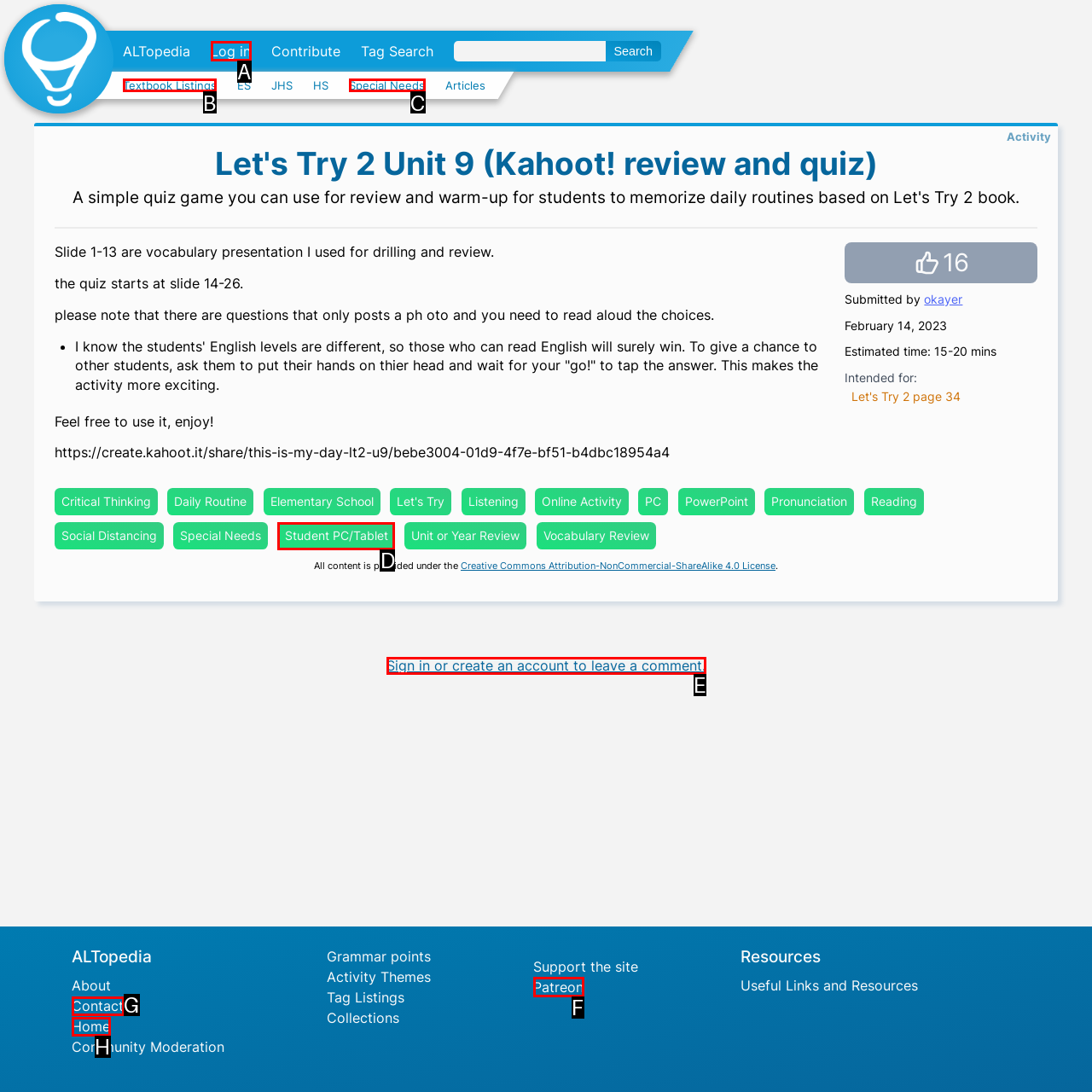Point out the HTML element I should click to achieve the following: Visit the Textbook Listings page Reply with the letter of the selected element.

B